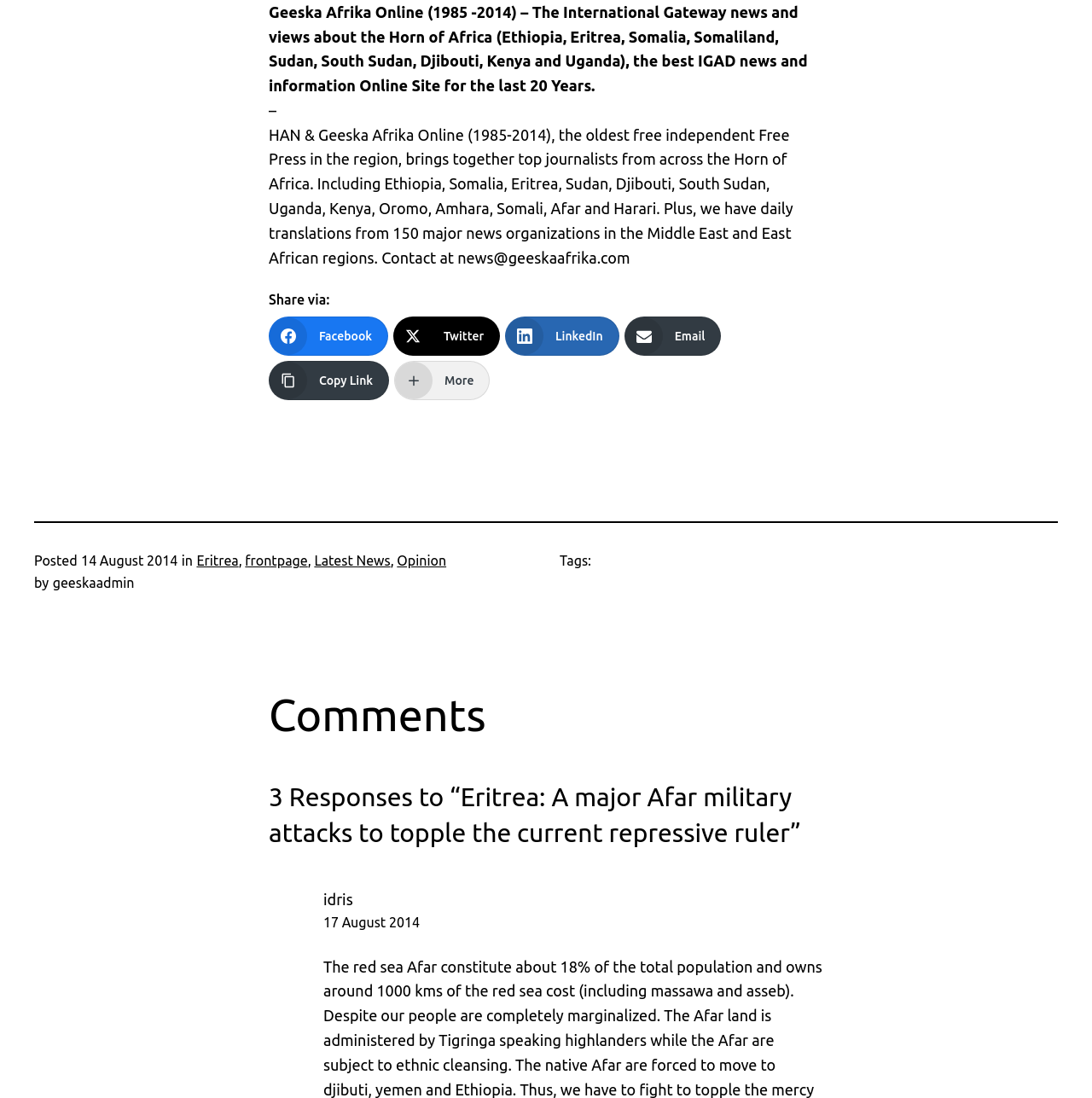What is the name of the online site?
Please respond to the question thoroughly and include all relevant details.

The name of the online site is mentioned in the first StaticText element, which says 'Geeska Afrika Online (1985 -2014) – The International Gateway news and views about the Horn of Africa...'.